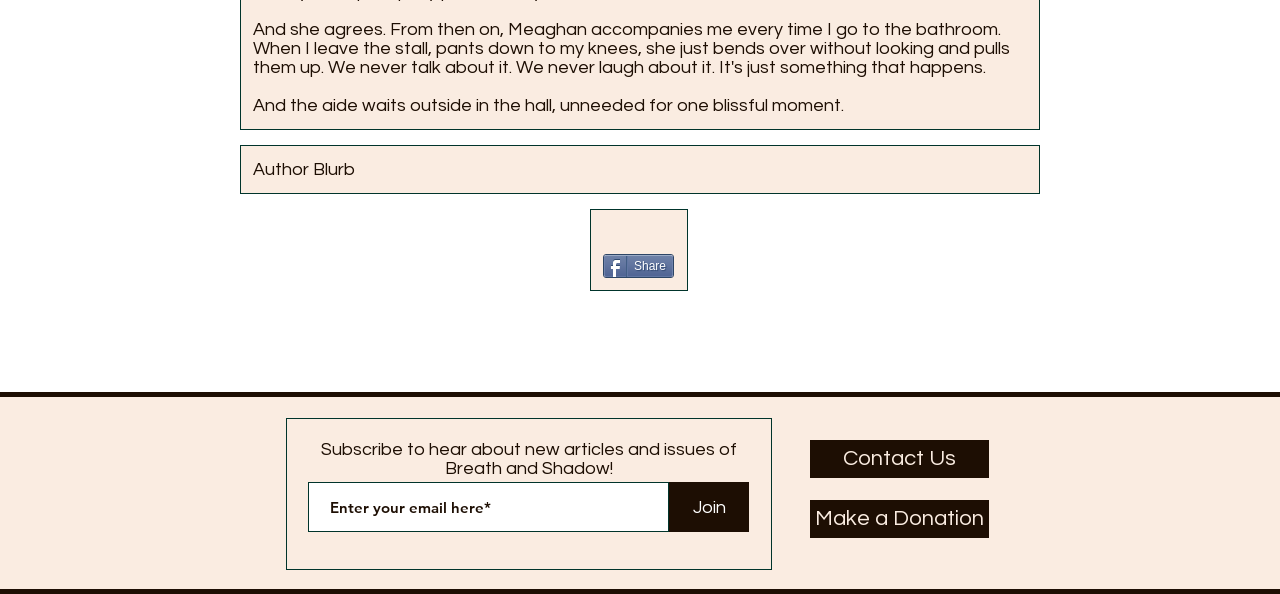What is the purpose of the 'Join' button?
Please describe in detail the information shown in the image to answer the question.

The 'Join' button is used to subscribe to hear about new articles and issues of Breath and Shadow, as it is located next to the 'Enter your email here*' textbox and the 'Subscribe to hear about new articles and issues of Breath and Shadow!' text.